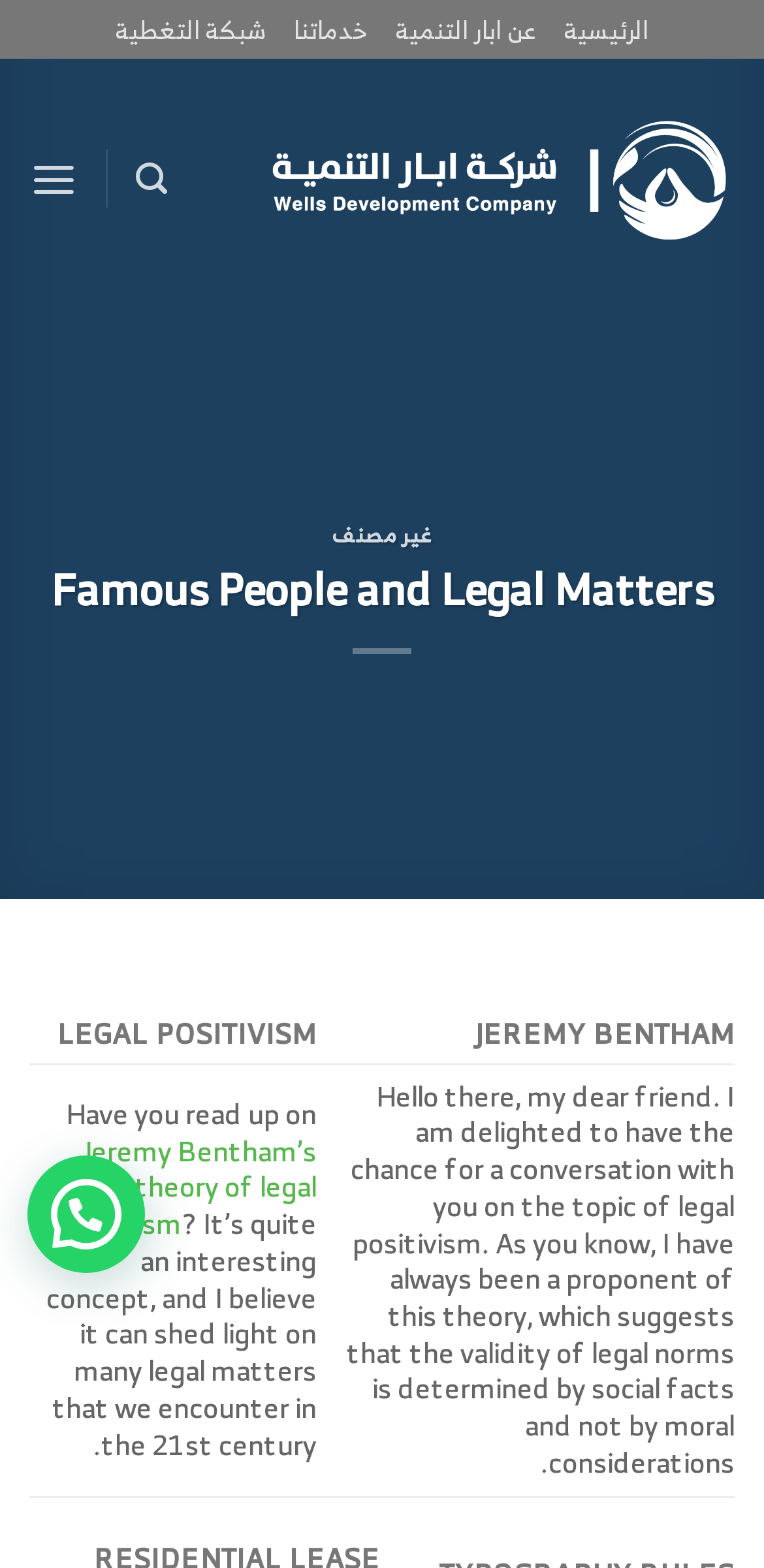Locate the bounding box coordinates of the area where you should click to accomplish the instruction: "search for something".

[0.178, 0.09, 0.219, 0.139]